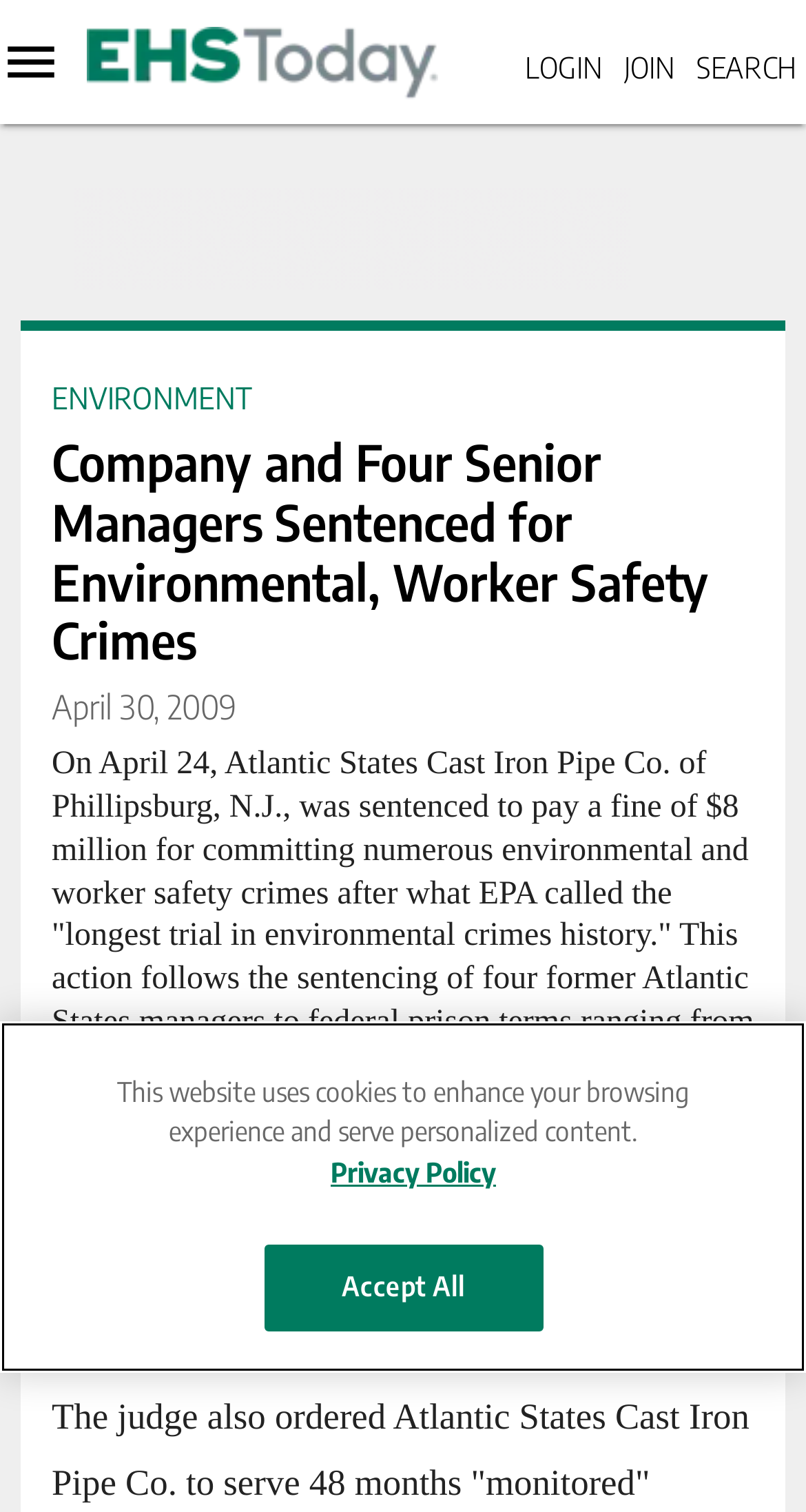Please specify the bounding box coordinates in the format (top-left x, top-left y, bottom-right x, bottom-right y), with all values as floating point numbers between 0 and 1. Identify the bounding box of the UI element described by: IRC

None